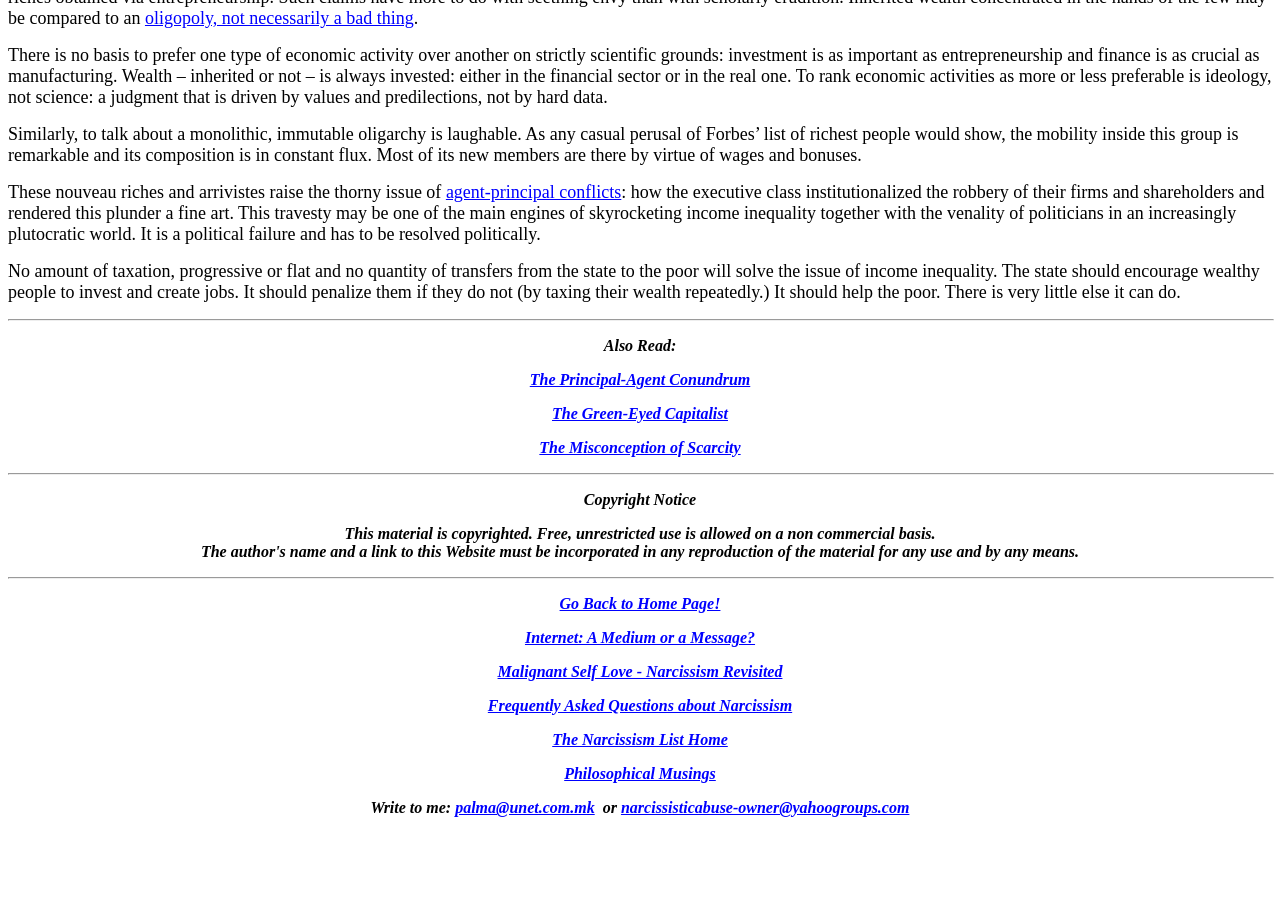Locate the bounding box coordinates of the area where you should click to accomplish the instruction: "Contact the author via email 'palma@unet.com.mk'".

[0.356, 0.887, 0.465, 0.906]